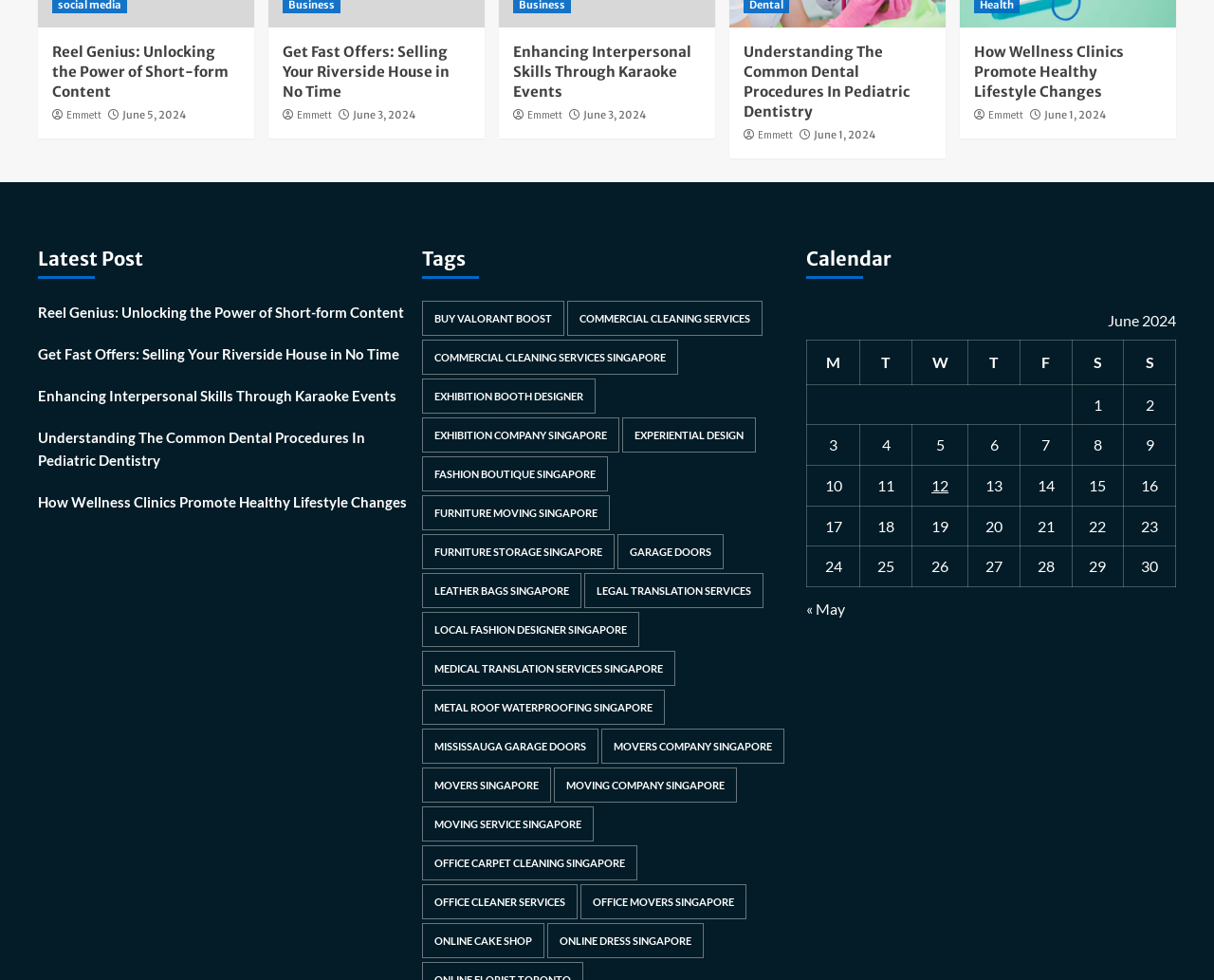Find the bounding box coordinates for the area that should be clicked to accomplish the instruction: "Click on the 'BUY VALORANT BOOST' link".

[0.348, 0.307, 0.465, 0.342]